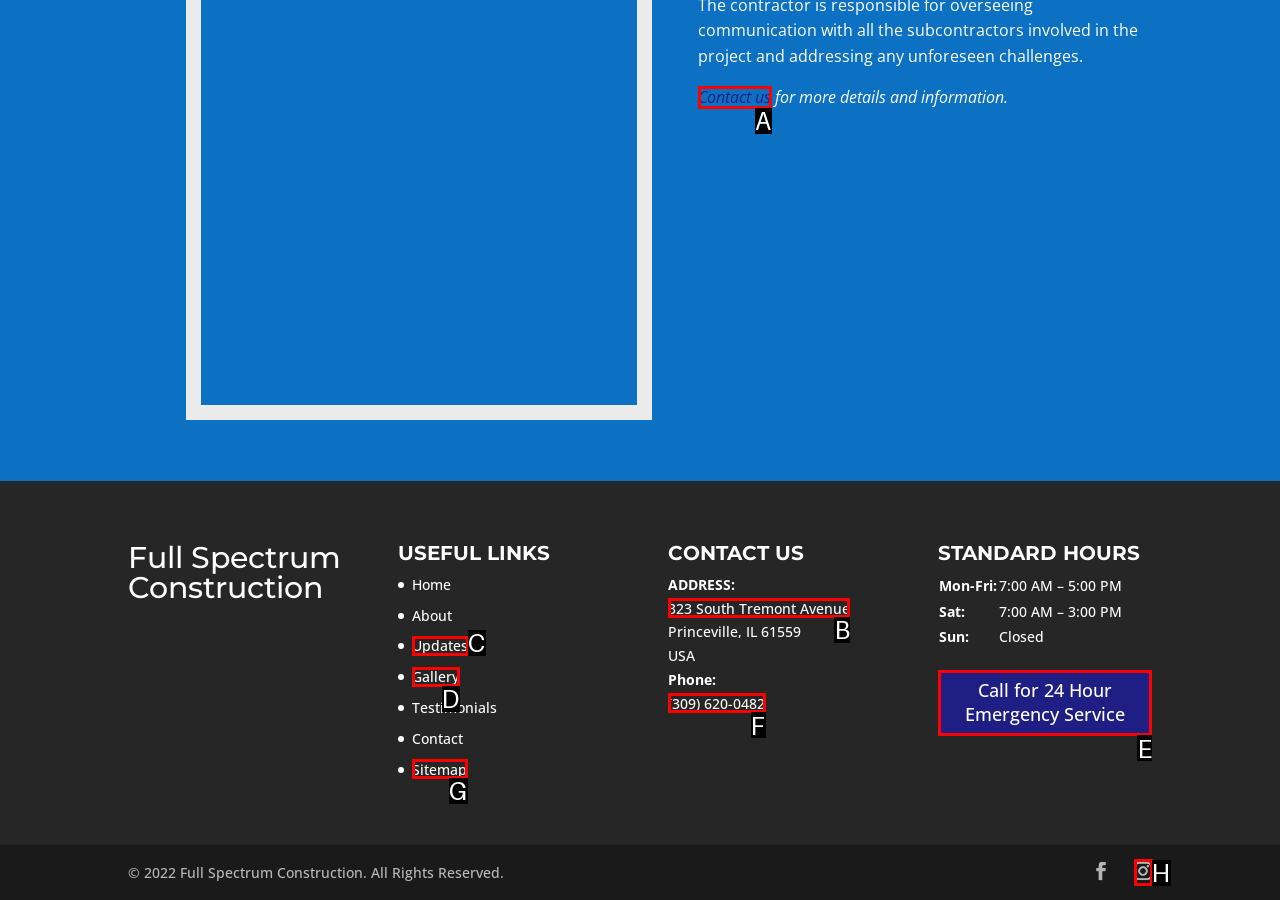Specify which UI element should be clicked to accomplish the task: View the company address. Answer with the letter of the correct choice.

B